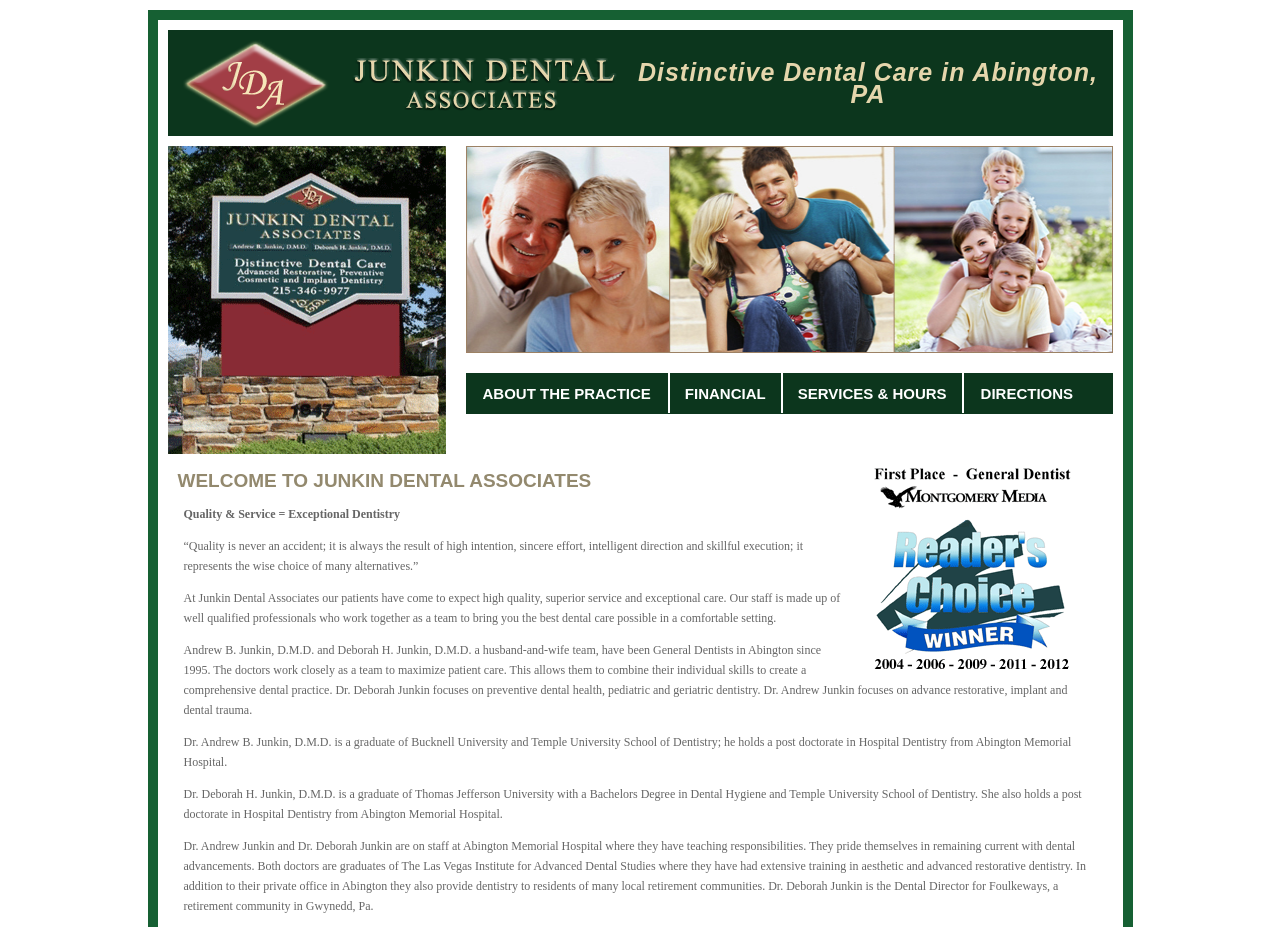Determine which piece of text is the heading of the webpage and provide it.

WELCOME TO JUNKIN DENTAL ASSOCIATES